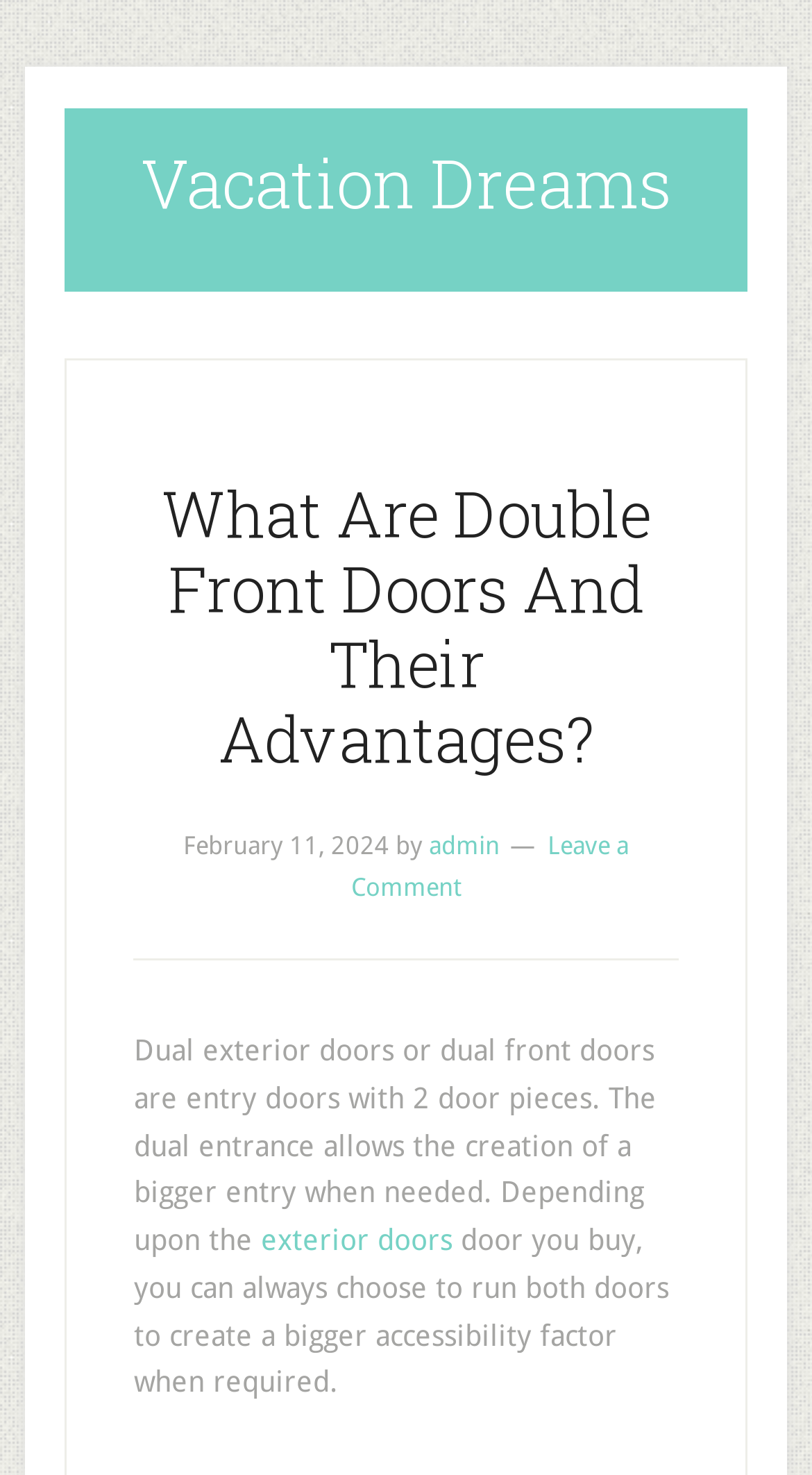Observe the image and answer the following question in detail: What is the related term mentioned in the article?

Based on the webpage content, specifically the first paragraph, it is mentioned that 'Depending upon the door you buy, you can always choose to run both doors...' and there is a link 'exterior doors' which indicates that exterior doors are a related term mentioned in the article.